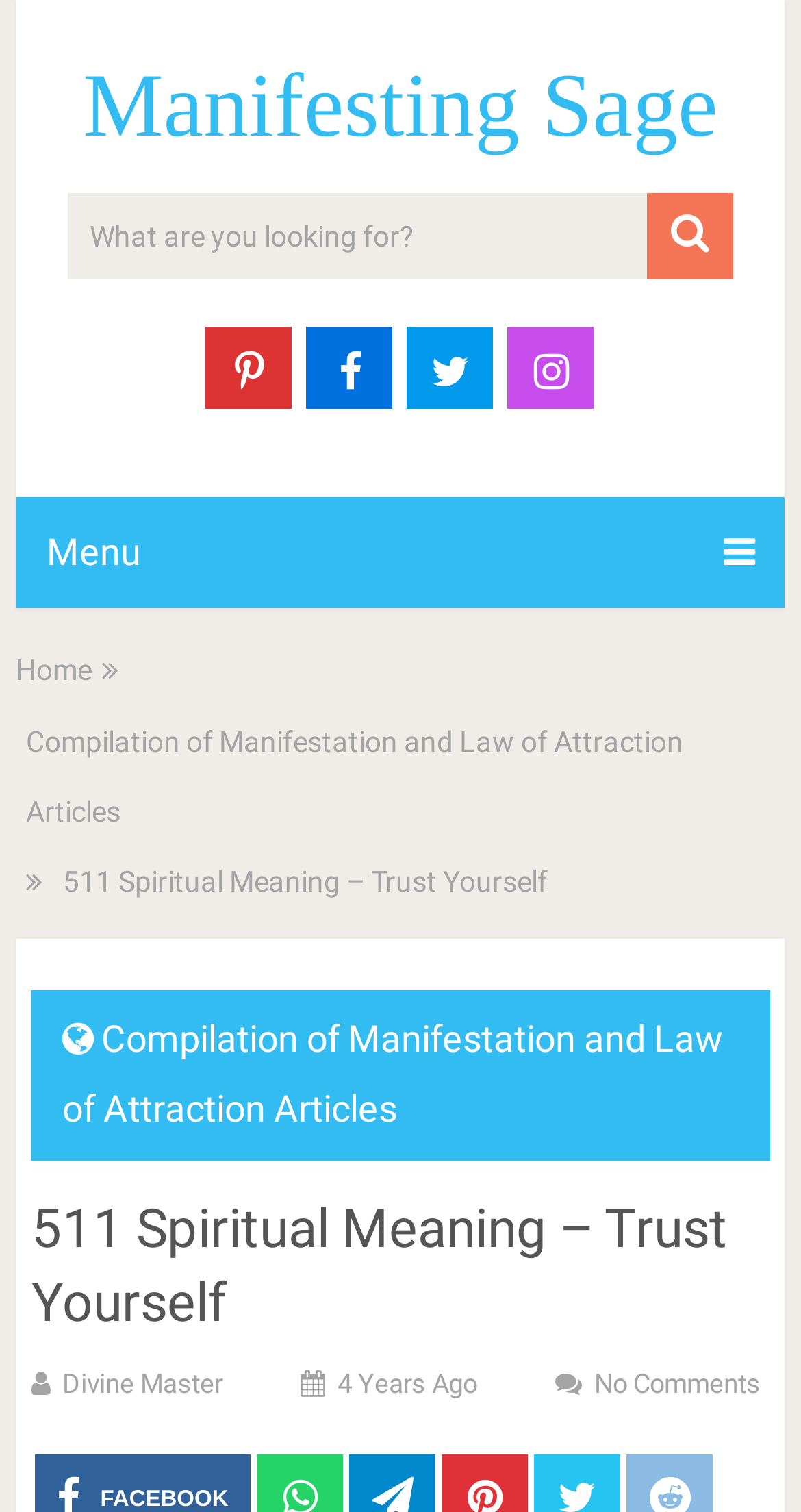How many social media links are present?
Based on the image, answer the question with as much detail as possible.

I counted the number of link elements with icons, which are typically used to represent social media links. There are four such links, with icons '', '', '', and ''.